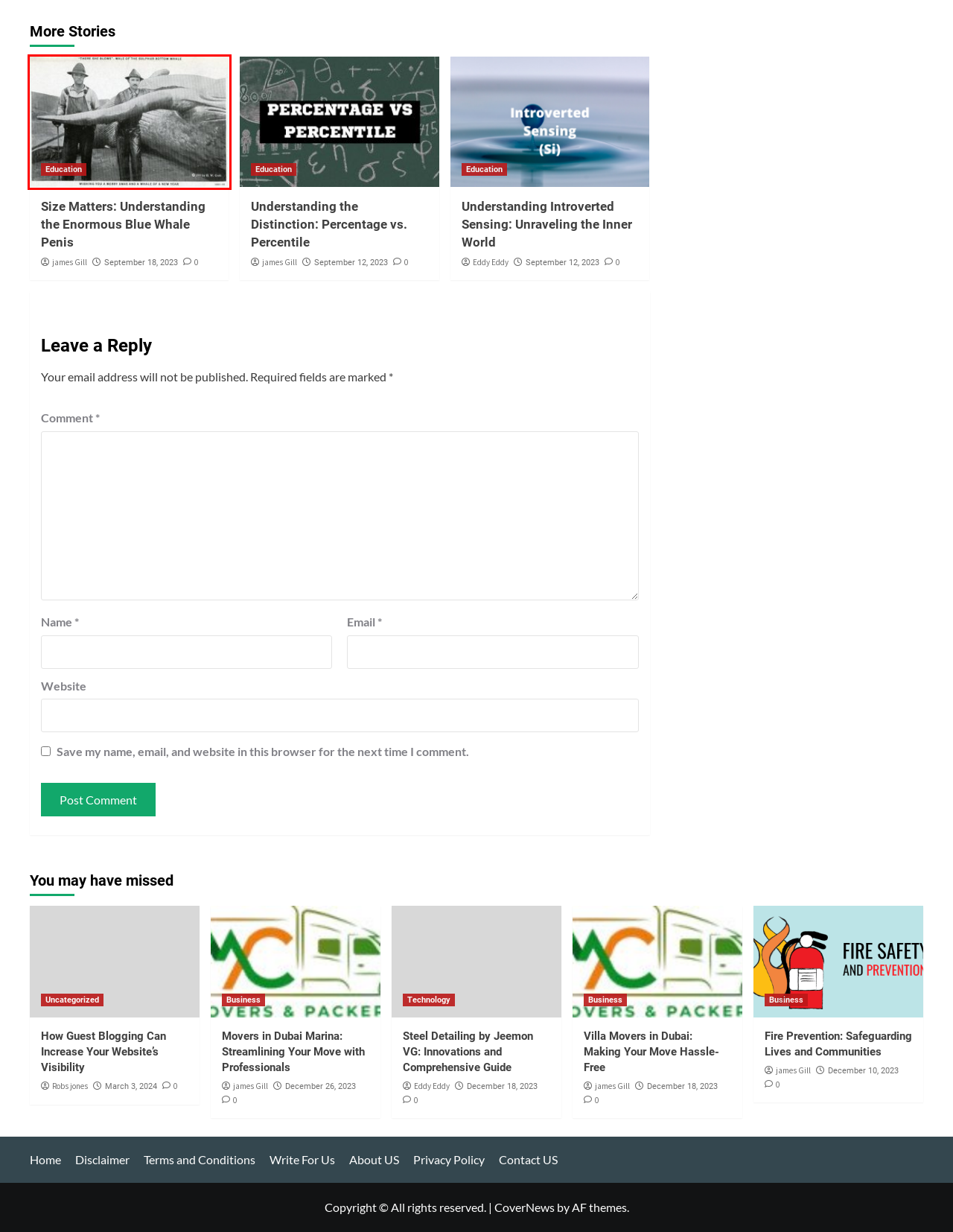Consider the screenshot of a webpage with a red bounding box around an element. Select the webpage description that best corresponds to the new page after clicking the element inside the red bounding box. Here are the candidates:
A. March 2024 - Filyr
B. Robs jones, Author at Filyr
C. Steel Detailing by Jeemon VG: Innovations and Comprehensive Guide - Filyr
D. Privacy Policy - Filyr
E. Understanding the Distinction: Percentage vs. Percentile - Filyr
F. Size Matters: Understanding the Enormous Blue Whale Penis - Filyr
G. Understanding Introverted Sensing: Unraveling the Inner World - Filyr
H. How Guest Blogging Can Increase Your Website's Visibility - Filyr

F